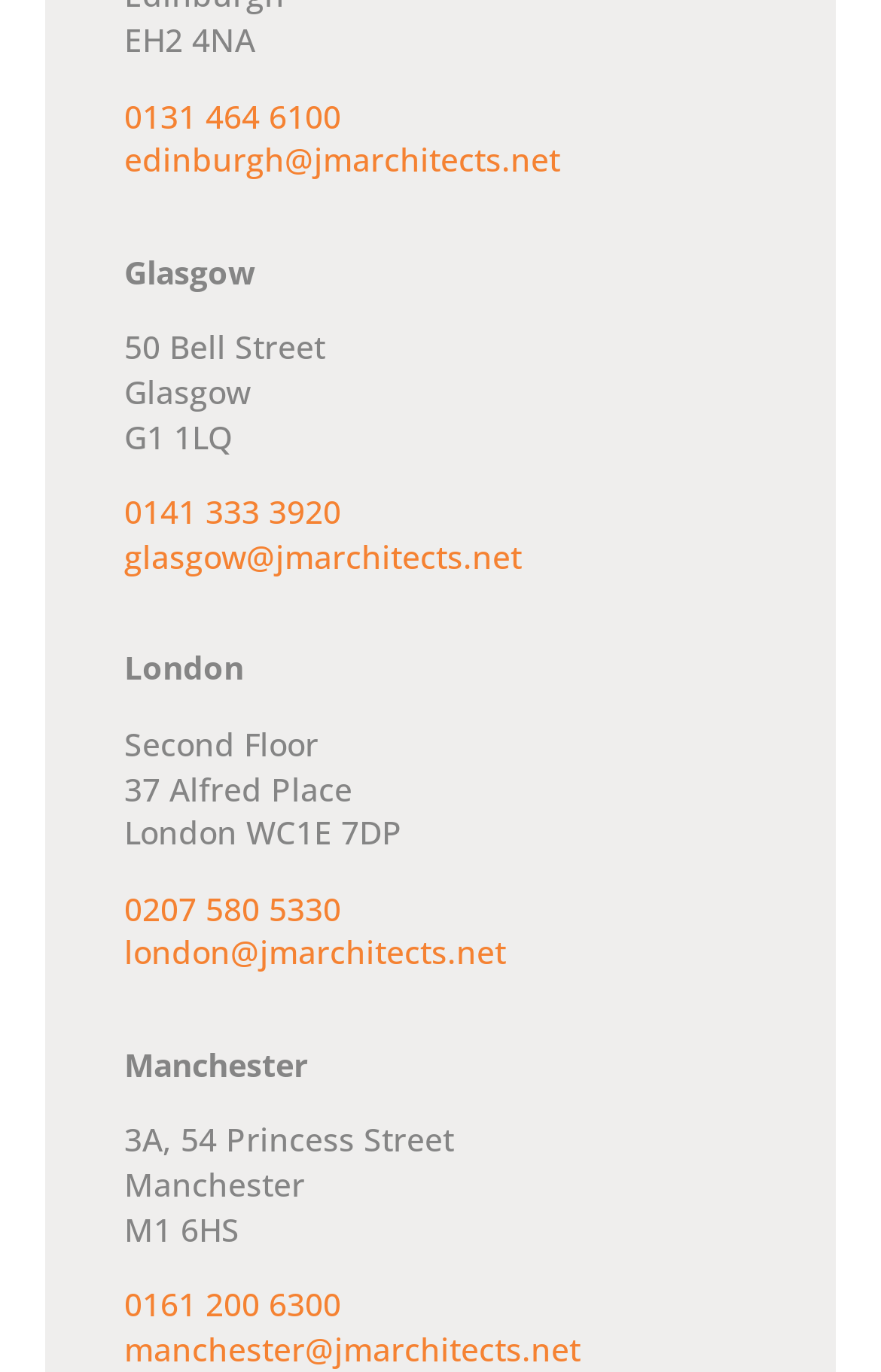Please provide the bounding box coordinates for the element that needs to be clicked to perform the instruction: "Email the Manchester office". The coordinates must consist of four float numbers between 0 and 1, formatted as [left, top, right, bottom].

[0.141, 0.967, 0.659, 0.999]